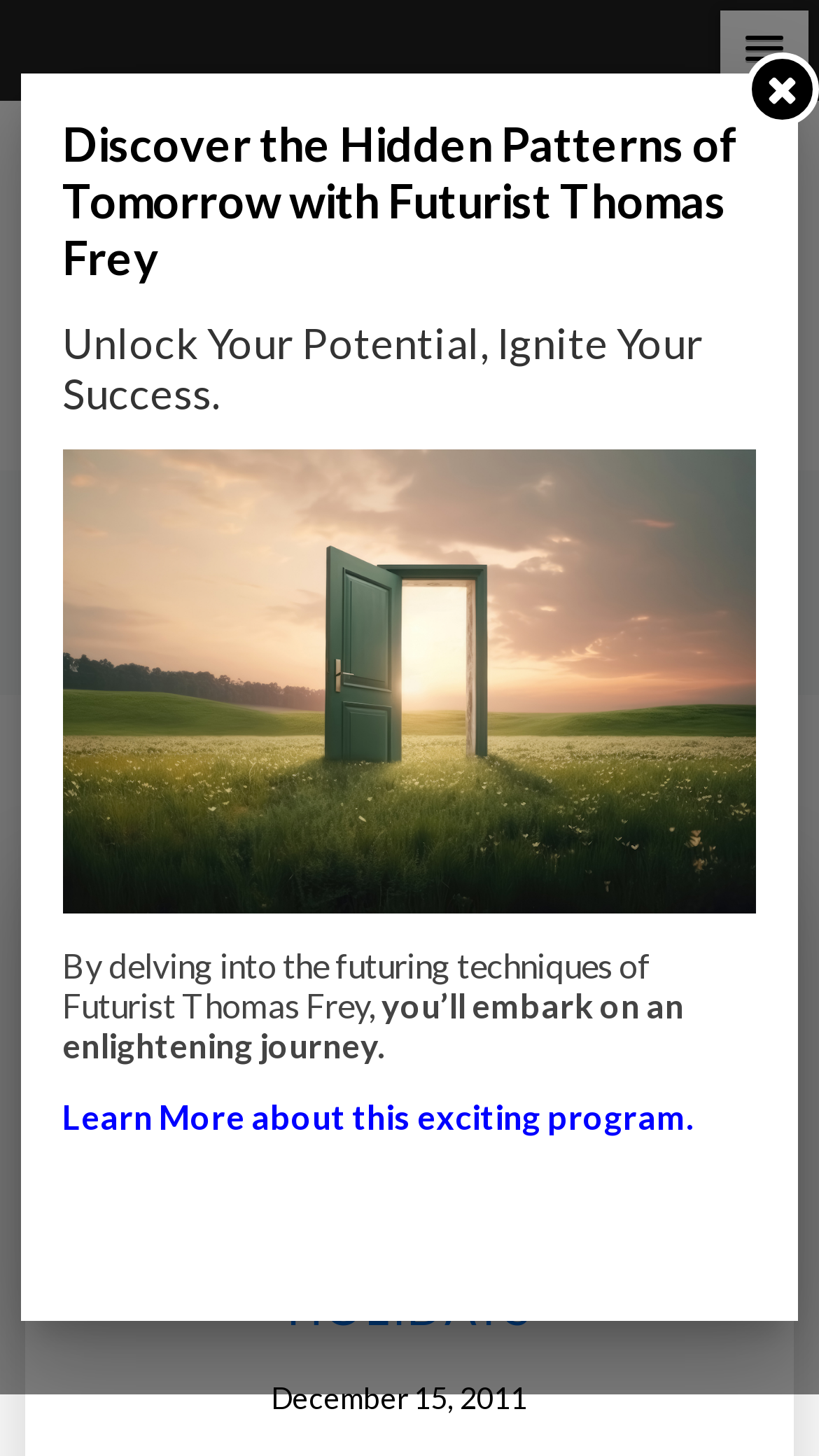Find the bounding box coordinates for the area that should be clicked to accomplish the instruction: "View the latest trend".

[0.472, 0.658, 0.682, 0.696]